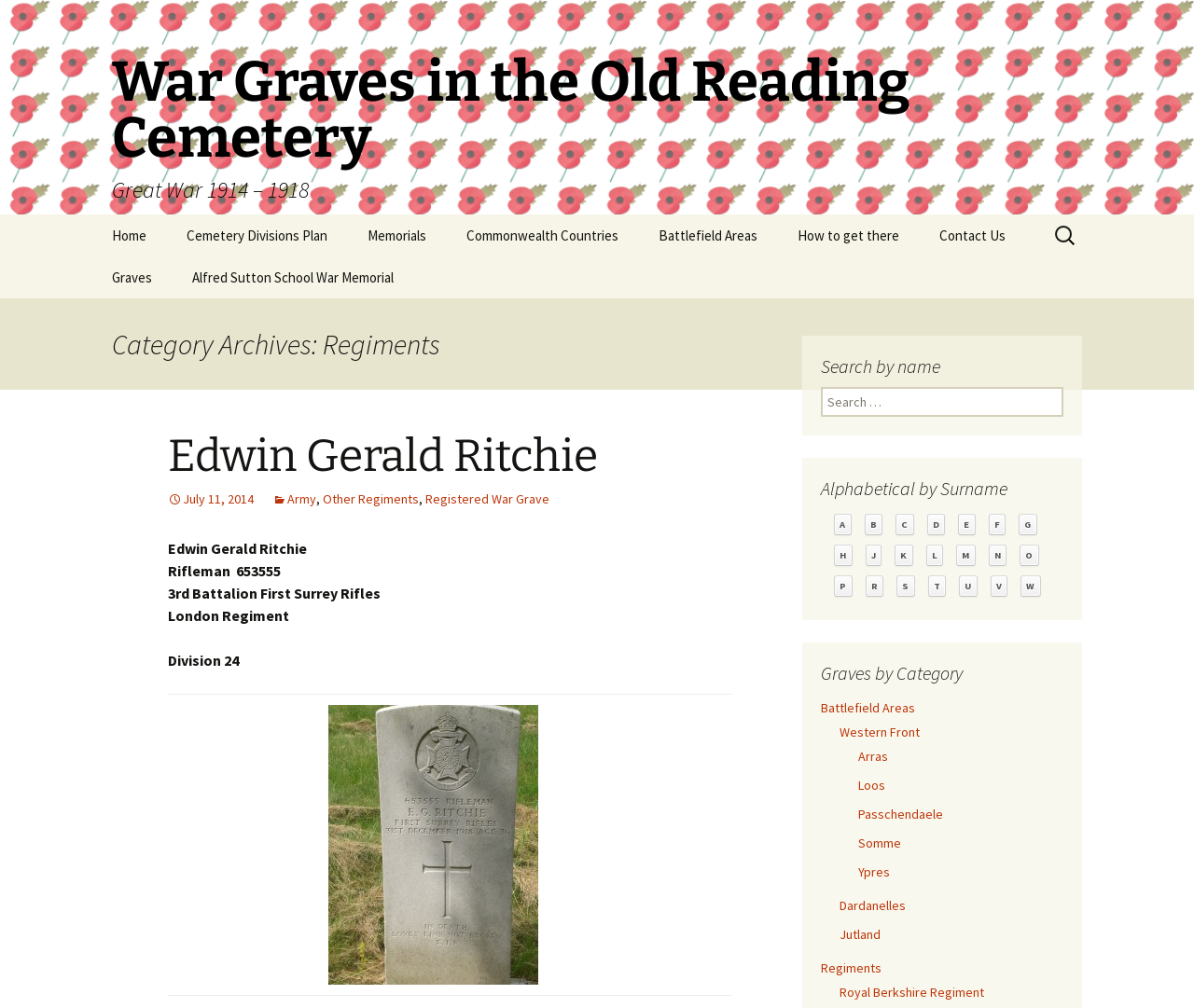Kindly provide the bounding box coordinates of the section you need to click on to fulfill the given instruction: "View Alfred Sutton School War Memorial".

[0.292, 0.254, 0.448, 0.31]